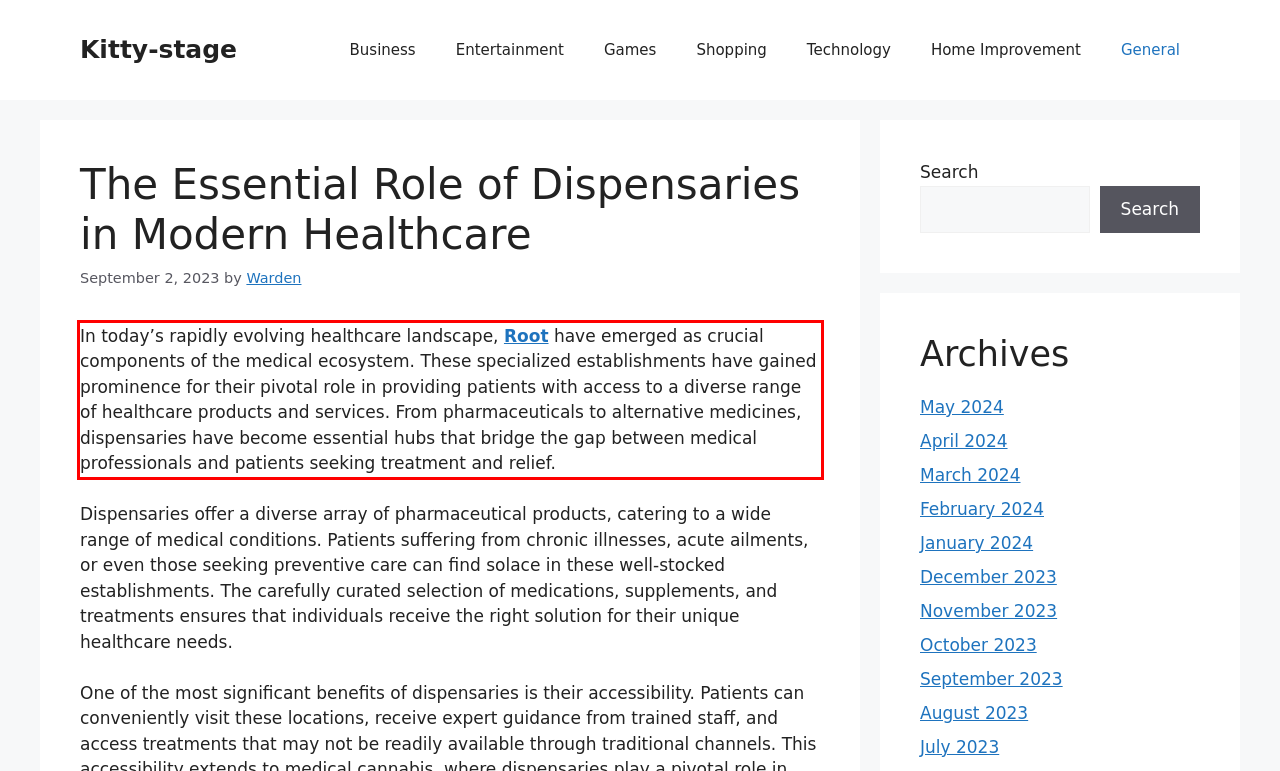You have a screenshot of a webpage, and there is a red bounding box around a UI element. Utilize OCR to extract the text within this red bounding box.

In today’s rapidly evolving healthcare landscape, Root have emerged as crucial components of the medical ecosystem. These specialized establishments have gained prominence for their pivotal role in providing patients with access to a diverse range of healthcare products and services. From pharmaceuticals to alternative medicines, dispensaries have become essential hubs that bridge the gap between medical professionals and patients seeking treatment and relief.